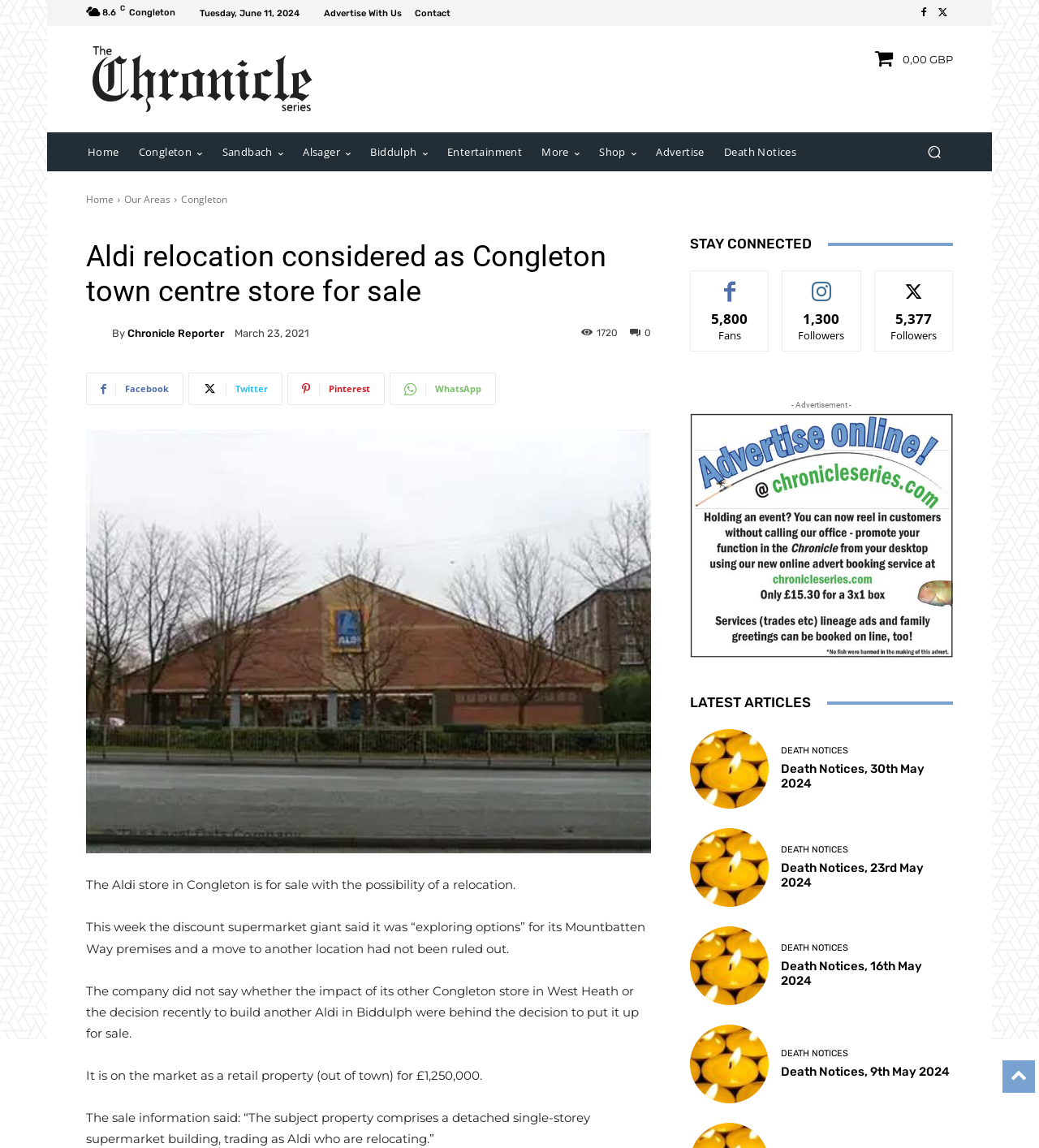Determine the bounding box coordinates of the clickable region to execute the instruction: "Search for something". The coordinates should be four float numbers between 0 and 1, denoted as [left, top, right, bottom].

[0.881, 0.116, 0.917, 0.149]